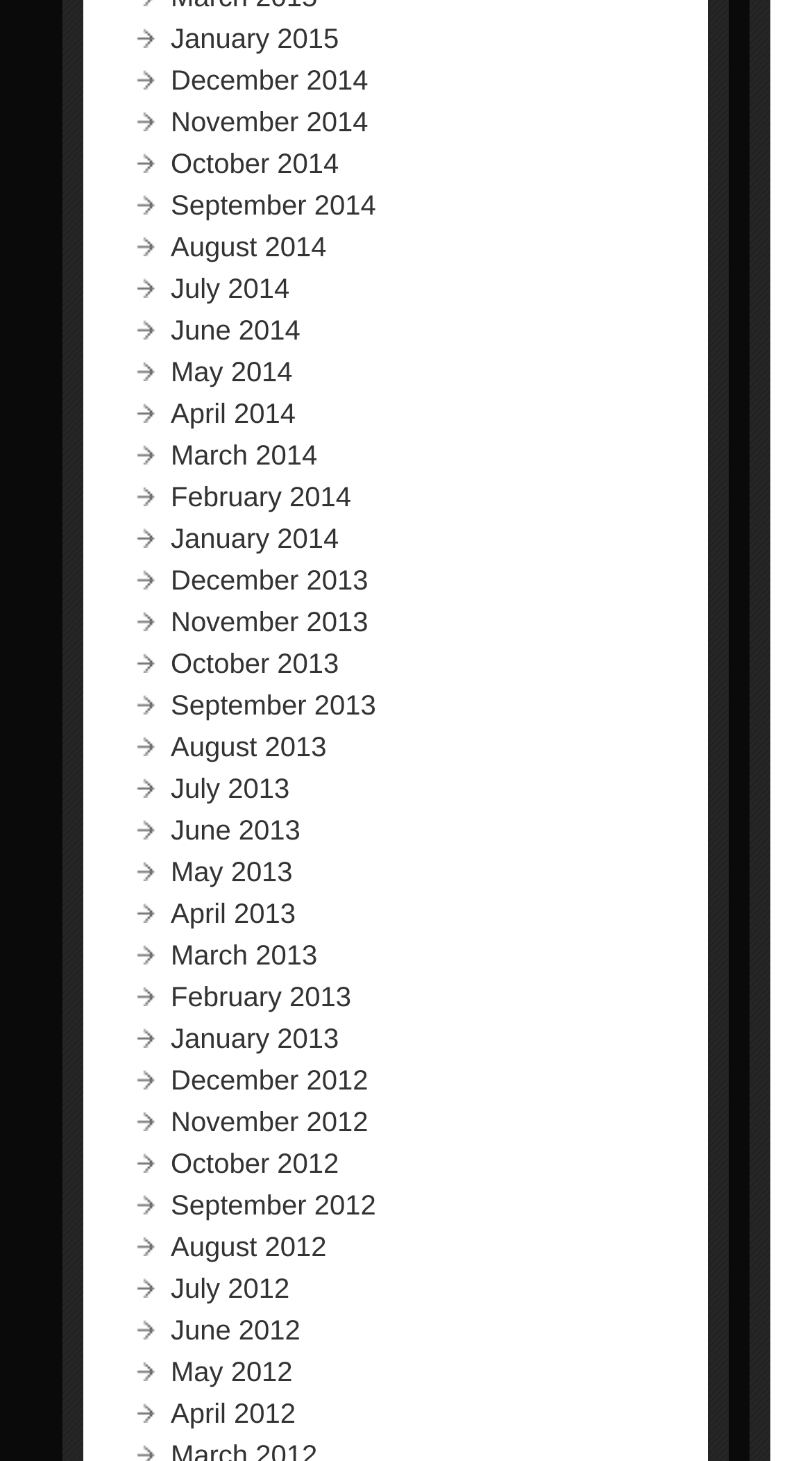Can you specify the bounding box coordinates for the region that should be clicked to fulfill this instruction: "View December 2014".

[0.21, 0.044, 0.453, 0.066]